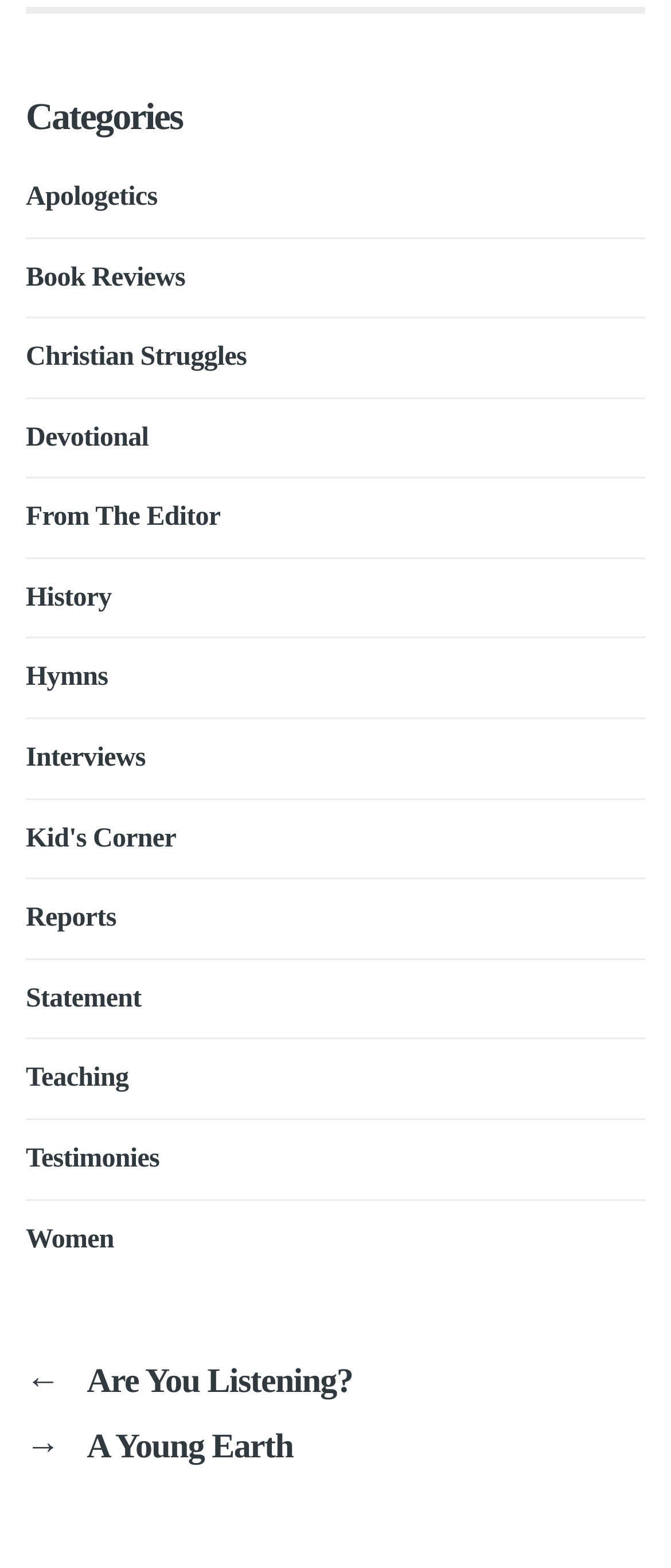Look at the image and write a detailed answer to the question: 
How many sections are listed on the webpage?

There are two main sections listed on the webpage: the 'Categories' section and the 'Post' navigation section, which are separated by their bounding box coordinates and element types.